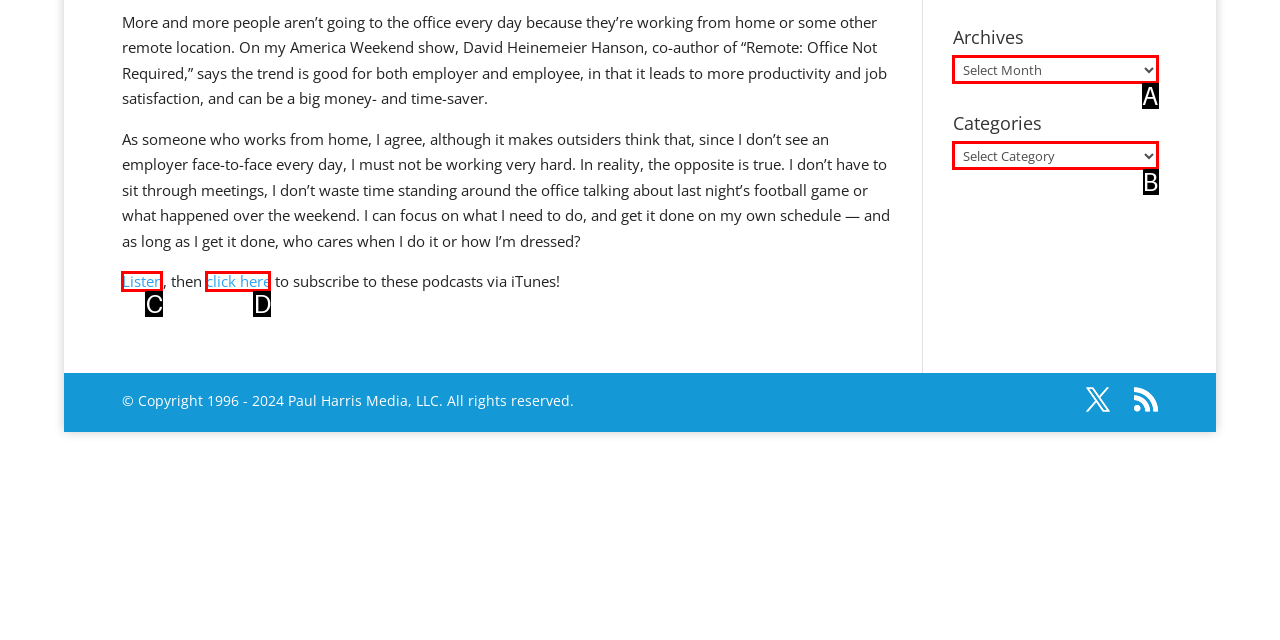What letter corresponds to the UI element described here: 2024 Sea of Japan earthquake
Reply with the letter from the options provided.

None